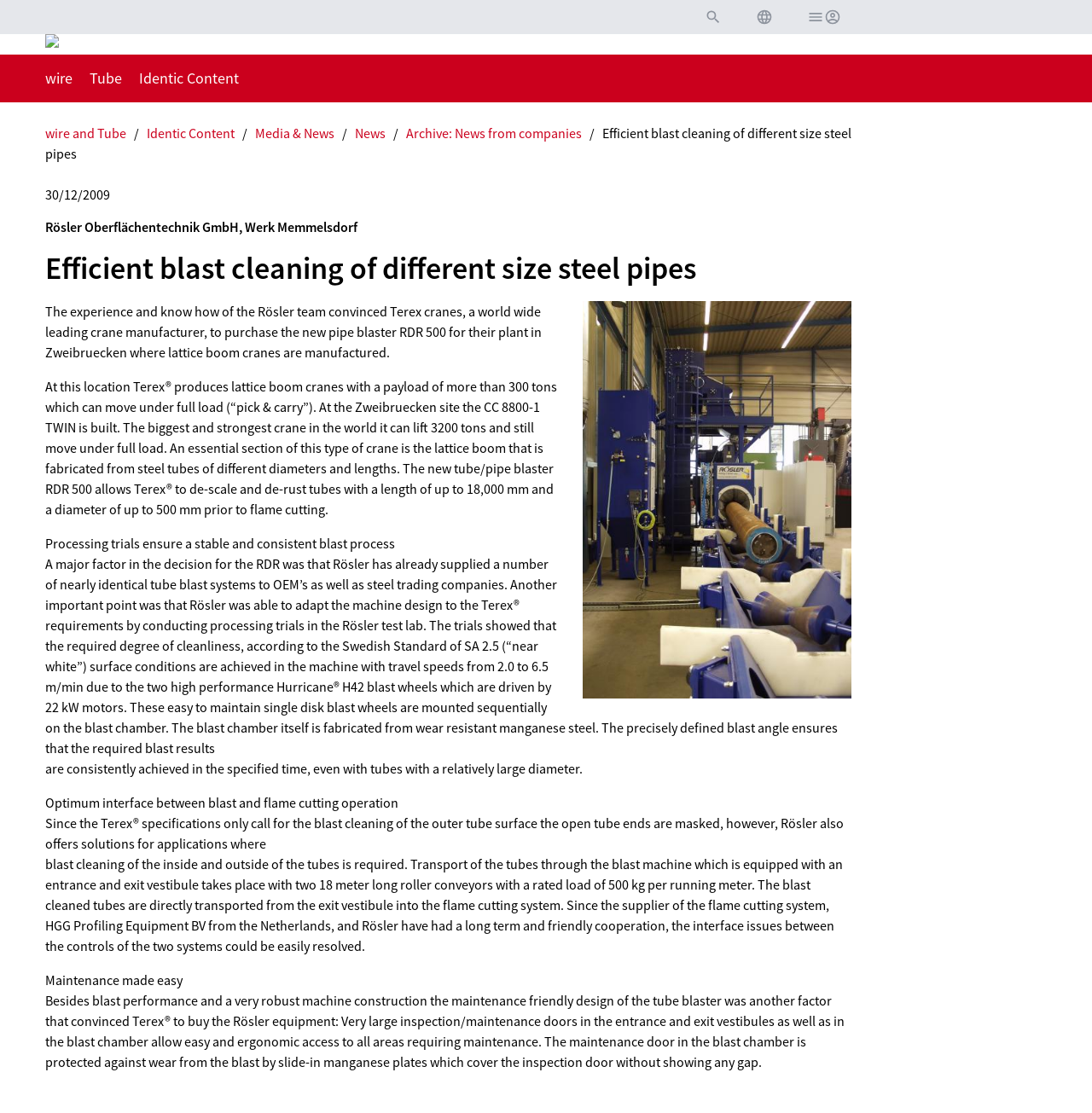Write an exhaustive caption that covers the webpage's main aspects.

This webpage is about efficient blast cleaning of different size steel pipes, specifically highlighting the experience of Rösler Oberflächentechnik GmbH, a company that provided a pipe blaster to Terex cranes, a leading crane manufacturer. 

At the top of the page, there are several buttons and an image, including a search button, an English language button, and a login button. Below these, there is a horizontal menu with links to various sections, including "wire", "Tube", "Identic Content", "Media & News", and "News". 

The main content of the page is divided into several sections. The first section has a heading that mentions Rösler Oberflächentechnik GmbH and its location. Below this, there is a subheading that repeats the title of the page. 

The next section describes the experience of Terex cranes with Rösler's pipe blaster, including the benefits of the machine and how it was adapted to Terex's requirements. This section is divided into several paragraphs of text, with some of them describing the technical specifications of the machine and its performance. 

Throughout the page, there are no images, but there are several sections of text that describe the pipe blaster and its features, including its ability to clean tubes of different diameters and lengths, its maintenance-friendly design, and its interface with the flame cutting system.